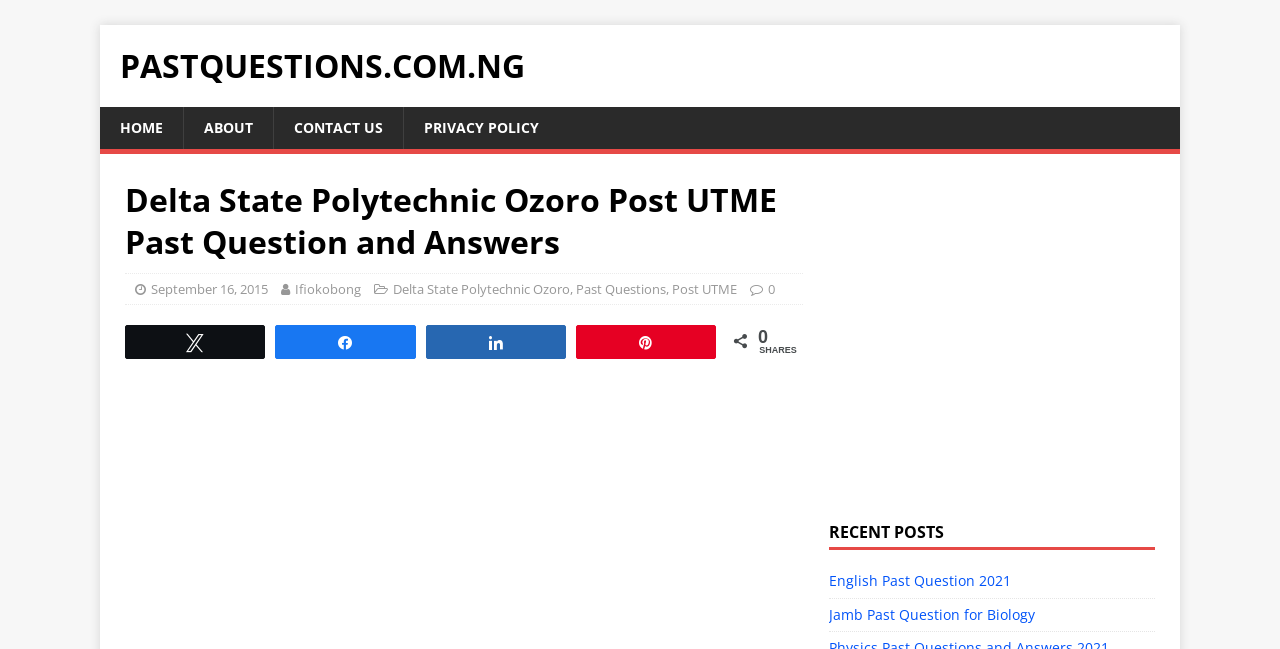Describe all the key features and sections of the webpage thoroughly.

The webpage is about Delta State Polytechnic Ozoro Post UTME Past Question and Answers. At the top, there is a header section with a link to the website's homepage, "PASTQUESTIONS.COM.NG", which is also the title of the webpage. Below the header, there are four navigation links: "HOME", "ABOUT", "CONTACT US", and "PRIVACY POLICY".

The main content of the webpage is divided into two sections. The first section has a heading that repeats the title of the webpage. Below the heading, there are several links and a static text element that forms a sentence describing the content of the webpage. The links include the date "September 16, 2015", the author "Ifiokobong", and keywords related to the content, such as "Delta State Polytechnic Ozoro", "Past Questions", and "Post UTME".

To the right of the first section, there are four social media links: "N Tweet", "k Share", "s Share", and "A Pin", followed by a static text element that says "SHARES". Below these links, there is an advertisement iframe that takes up a significant portion of the webpage.

The second section of the main content is headed by a heading that says "RECENT POSTS". Below this heading, there are two links to recent posts, "English Past Question 2021" and "Jamb Past Question for Biology".